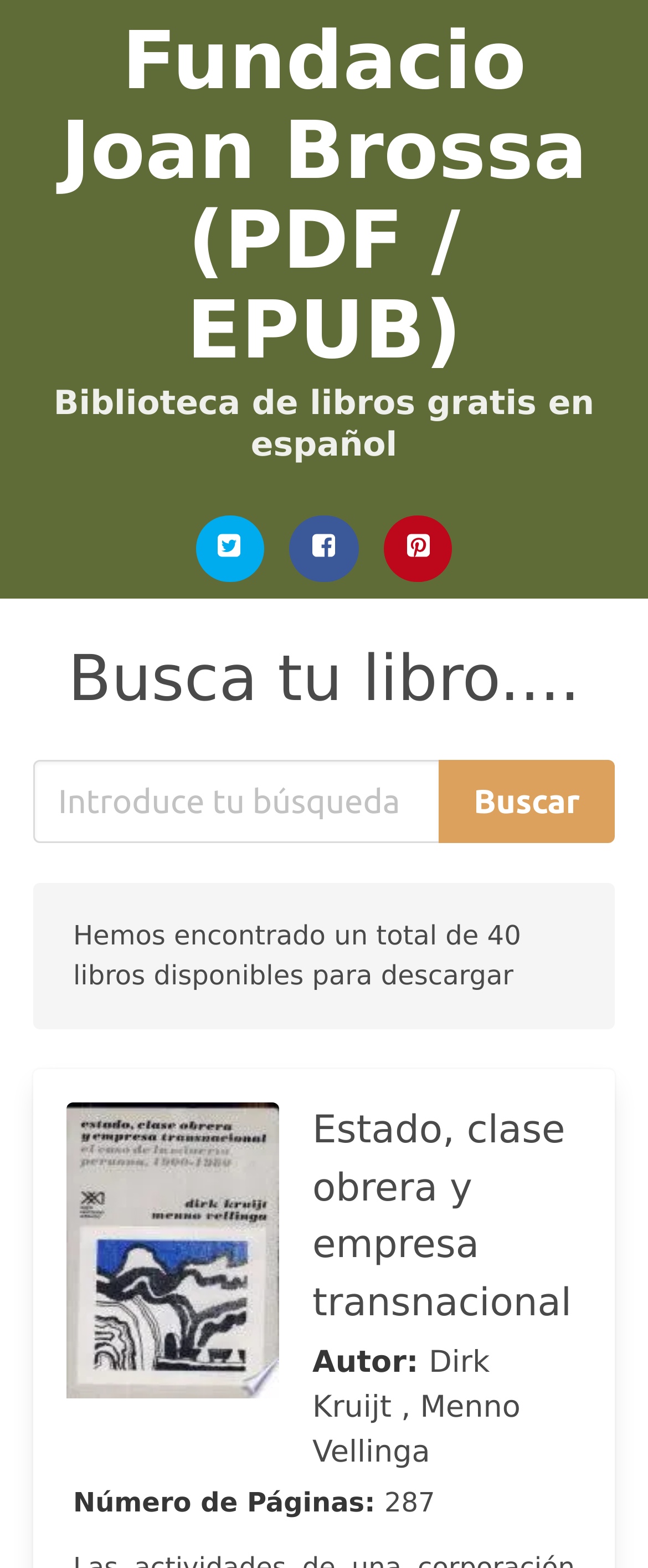Analyze the image and answer the question with as much detail as possible: 
How many pages does the book have?

I found the answer by looking at the static text element that contains the text '287' which is the number of pages of the book.